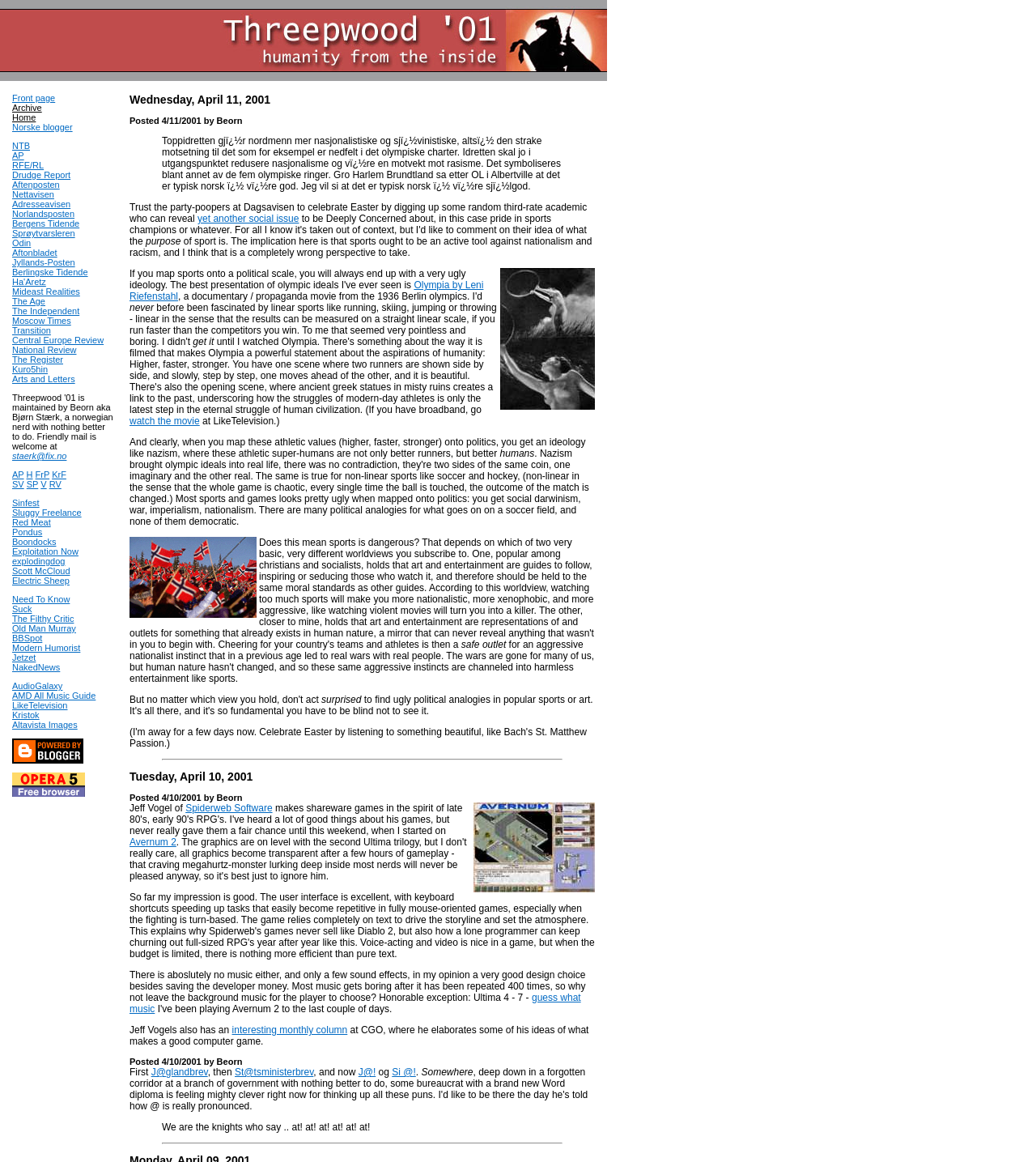Locate the UI element that matches the description Posted 4/10/2001 in the webpage screenshot. Return the bounding box coordinates in the format (top-left x, top-left y, bottom-right x, bottom-right y), with values ranging from 0 to 1.

[0.125, 0.909, 0.194, 0.918]